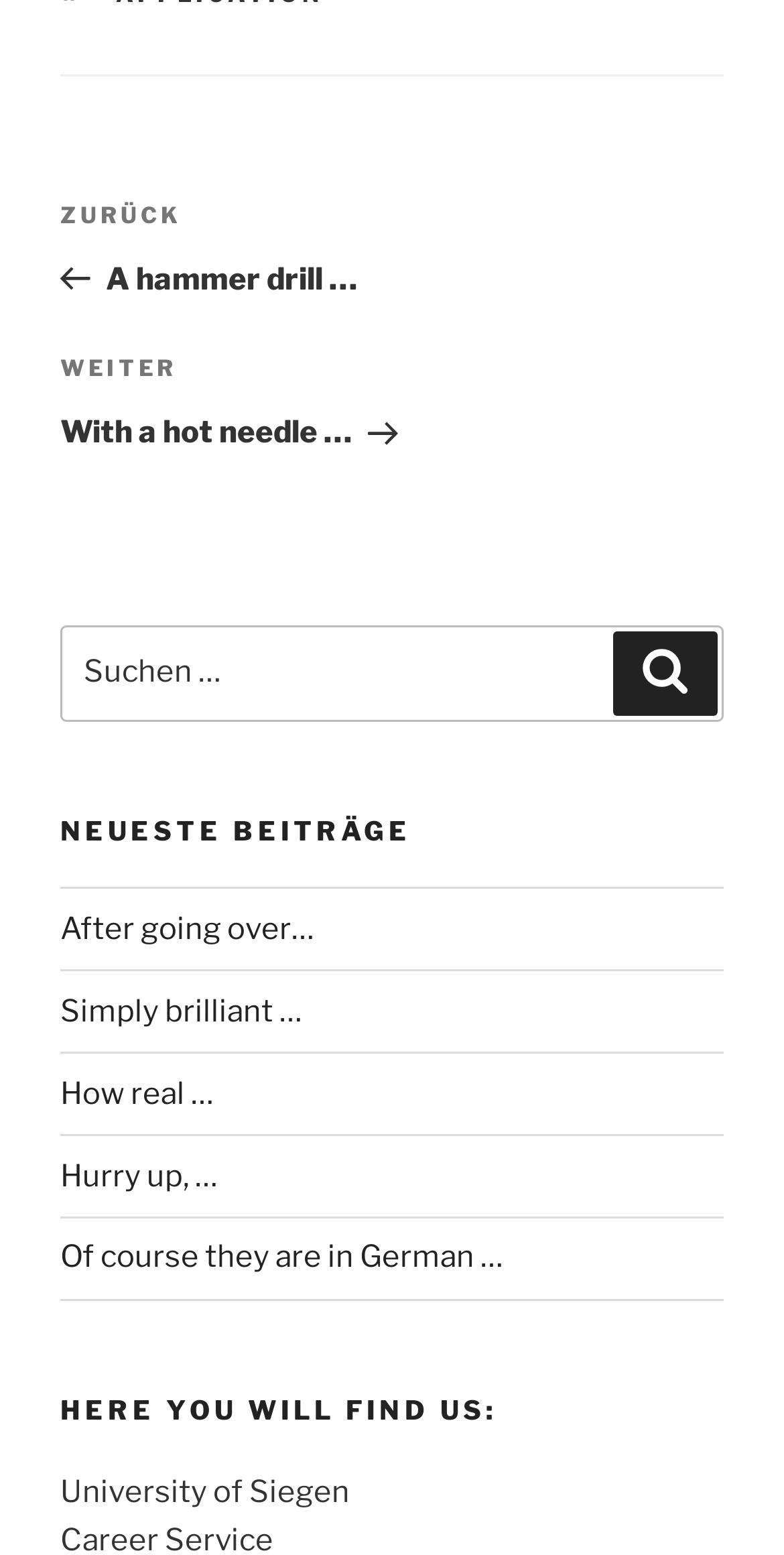What is the university mentioned on the webpage?
Please provide a comprehensive answer based on the visual information in the image.

I looked for the text mentioning a university on the webpage and found 'University of Siegen' at the bottom of the page.